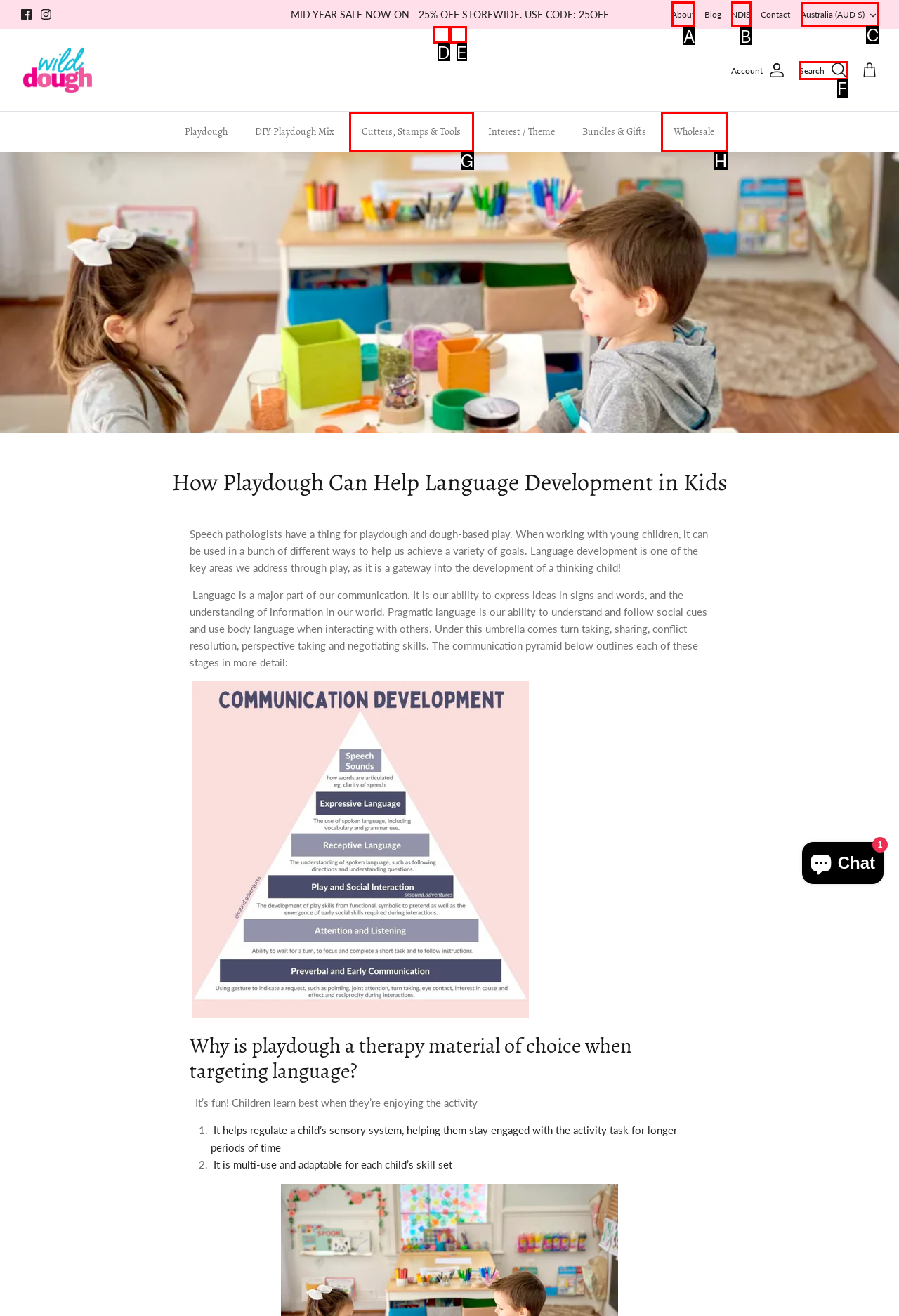Which HTML element should be clicked to fulfill the following task: Select Australia as currency?
Reply with the letter of the appropriate option from the choices given.

C